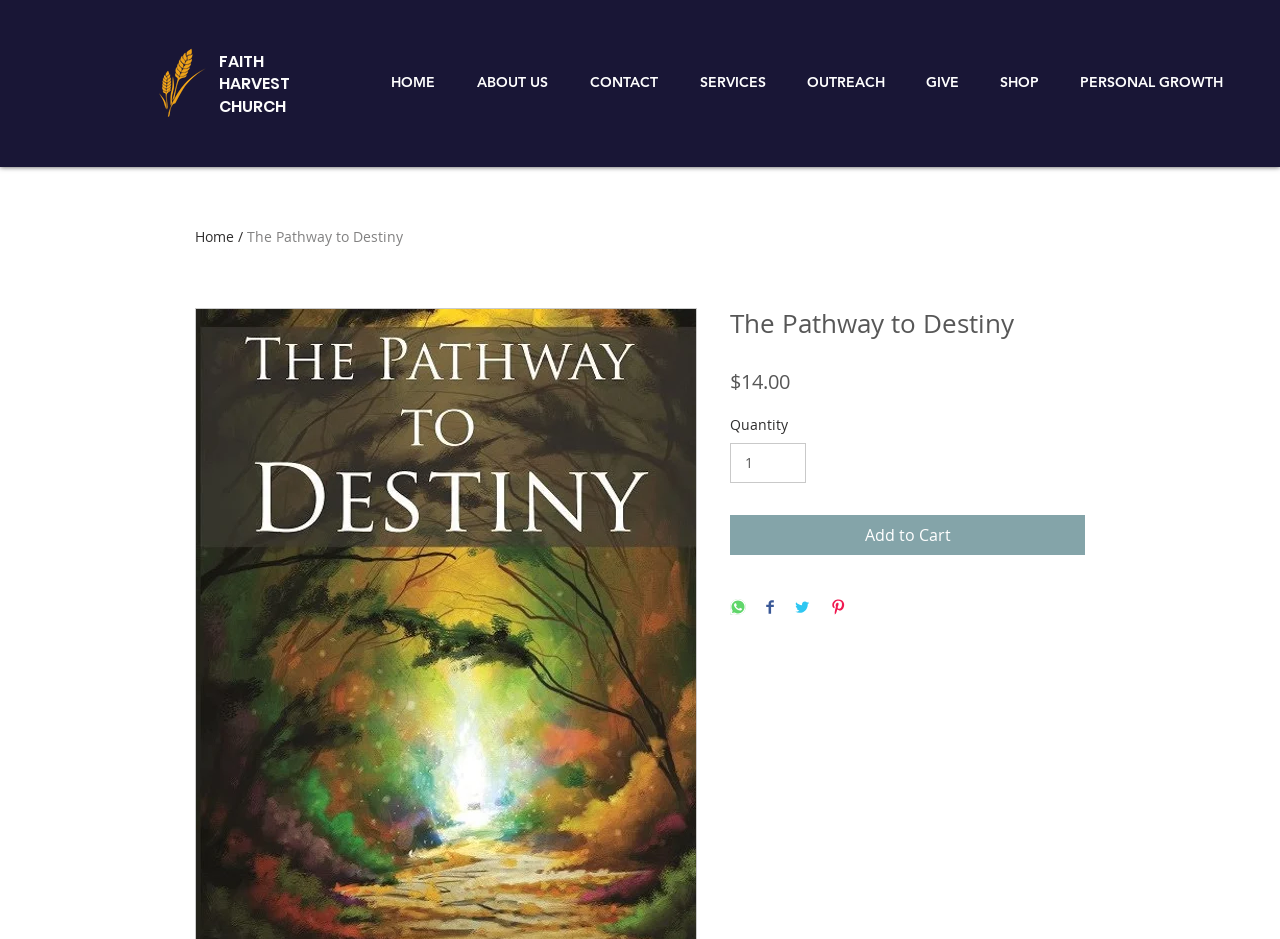Kindly determine the bounding box coordinates for the clickable area to achieve the given instruction: "Click the 'Add to Cart' button".

[0.57, 0.549, 0.848, 0.591]